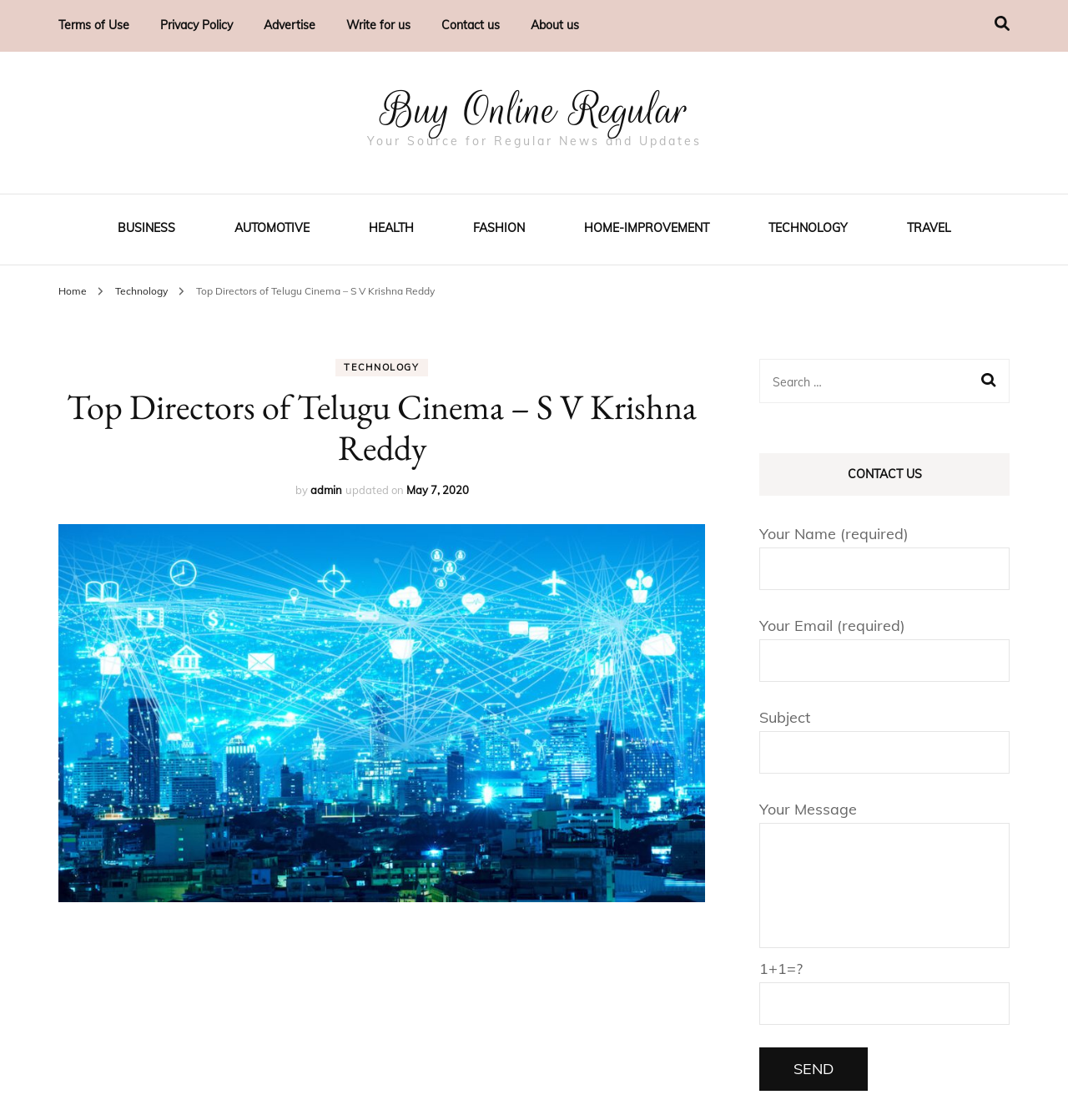What is the purpose of the form on the right side?
Give a detailed explanation using the information visible in the image.

I looked at the right side of the webpage and saw a form with fields like 'Your Name', 'Your Email', 'Subject', and 'Your Message'. This form is likely used for contacting the website or its administrators, so it's a contact form.